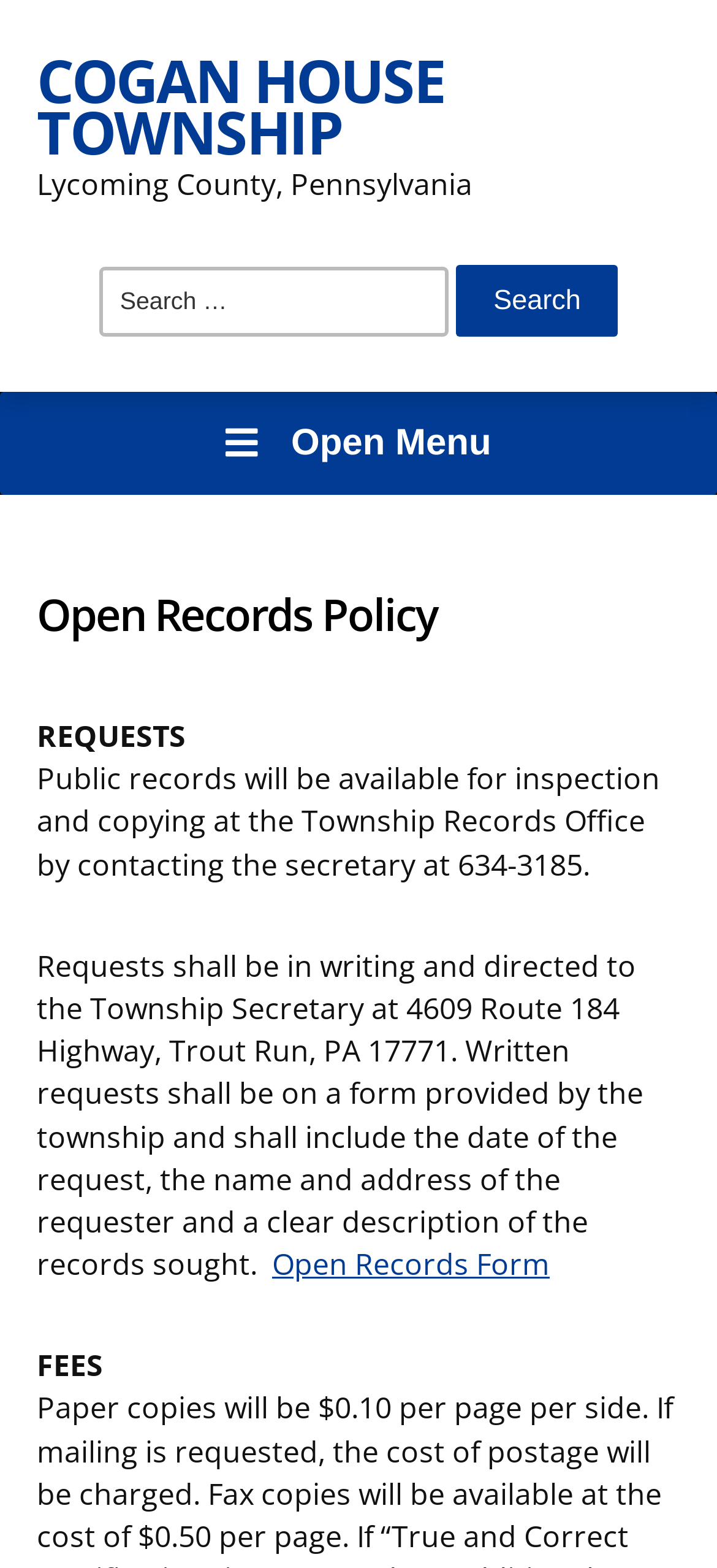Find the bounding box coordinates for the element described here: "Cogan House Township".

[0.051, 0.026, 0.621, 0.109]